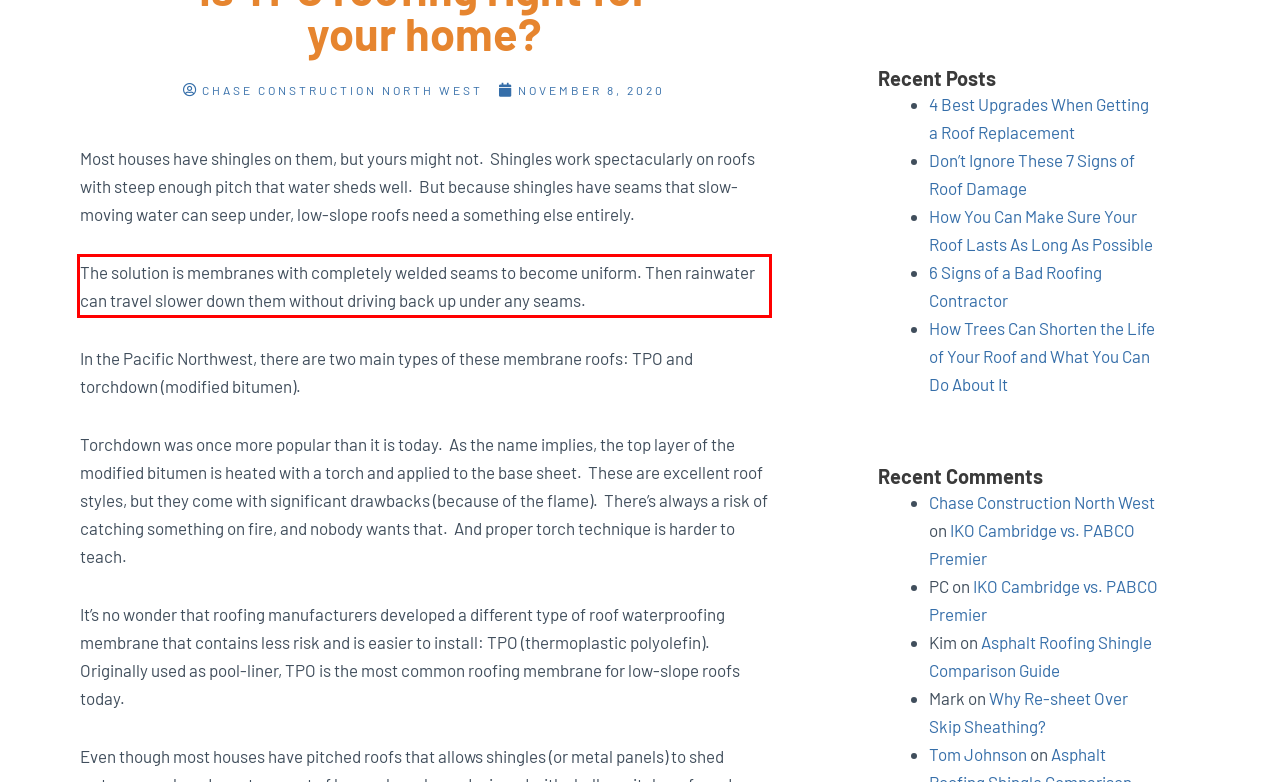Given a webpage screenshot, identify the text inside the red bounding box using OCR and extract it.

The solution is membranes with completely welded seams to become uniform. Then rainwater can travel slower down them without driving back up under any seams.